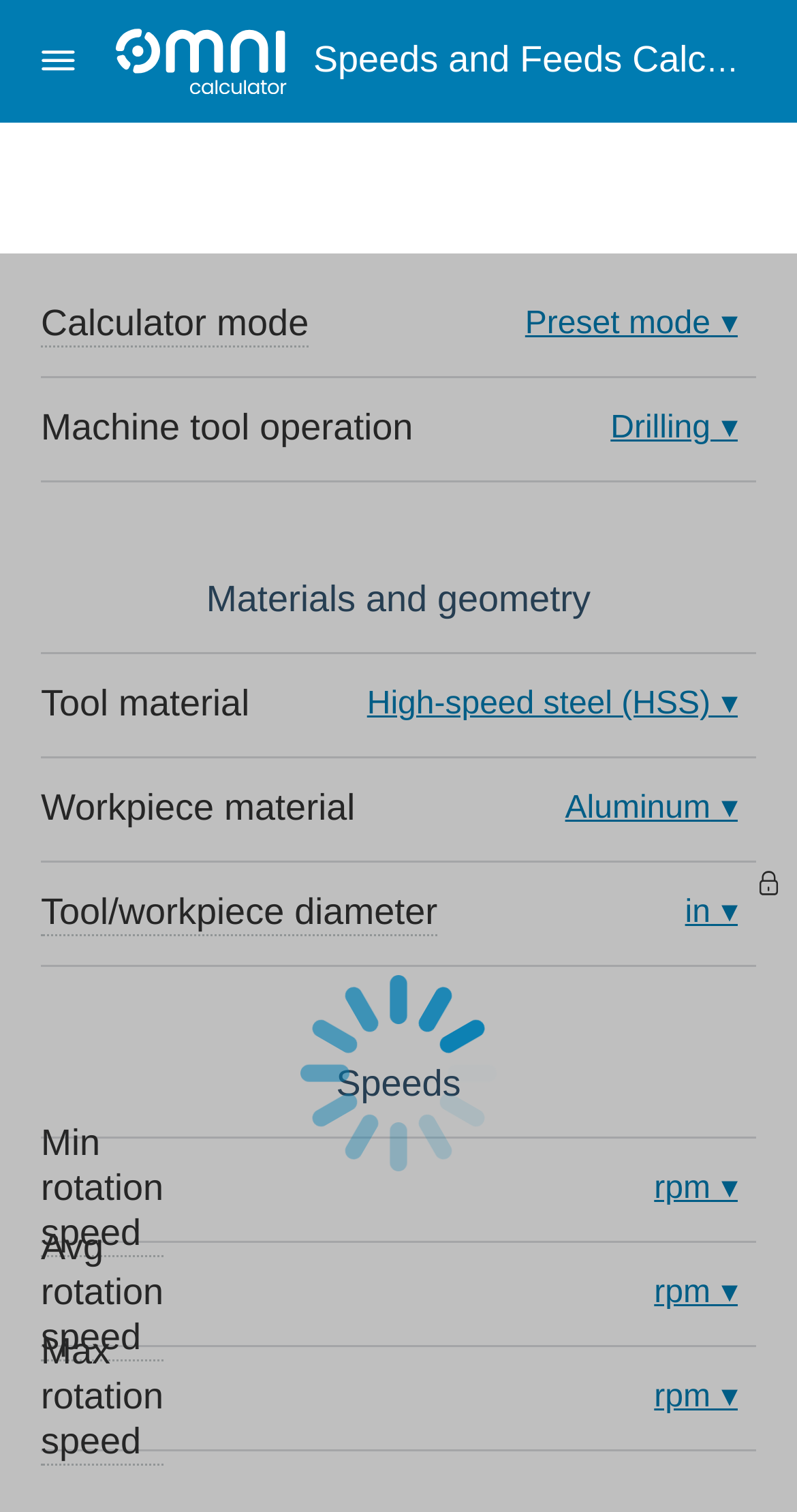Can you specify the bounding box coordinates of the area that needs to be clicked to fulfill the following instruction: "click Omni Calculator logo"?

[0.144, 0.019, 0.362, 0.062]